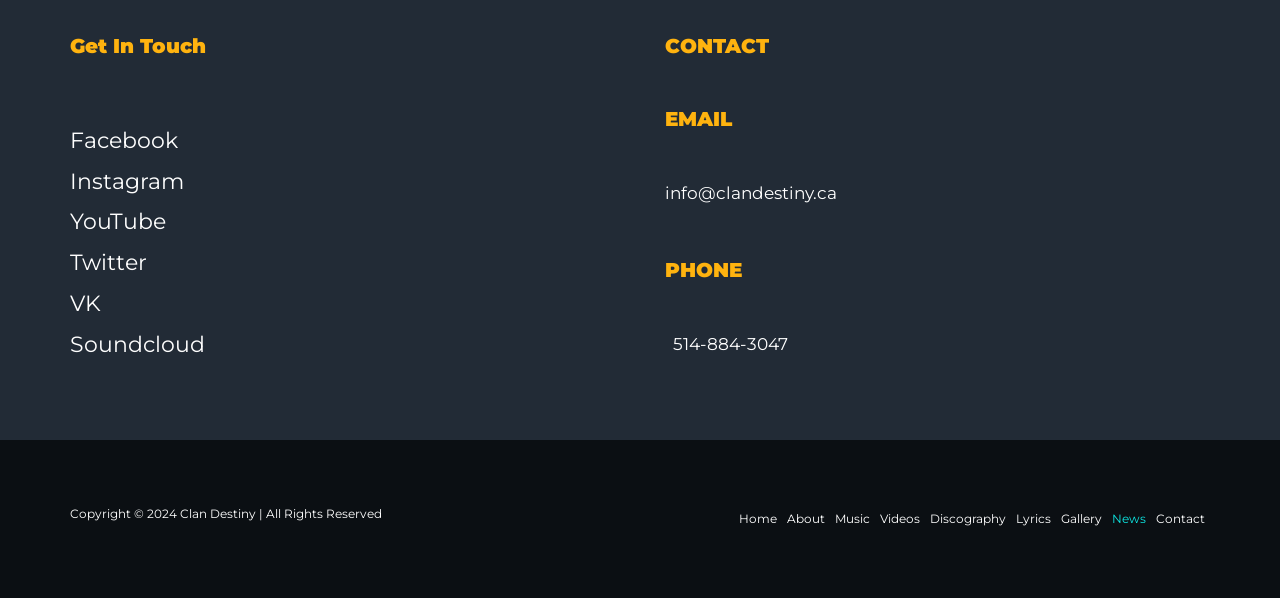Identify the bounding box coordinates of the part that should be clicked to carry out this instruction: "Check out Music".

[0.648, 0.85, 0.684, 0.887]